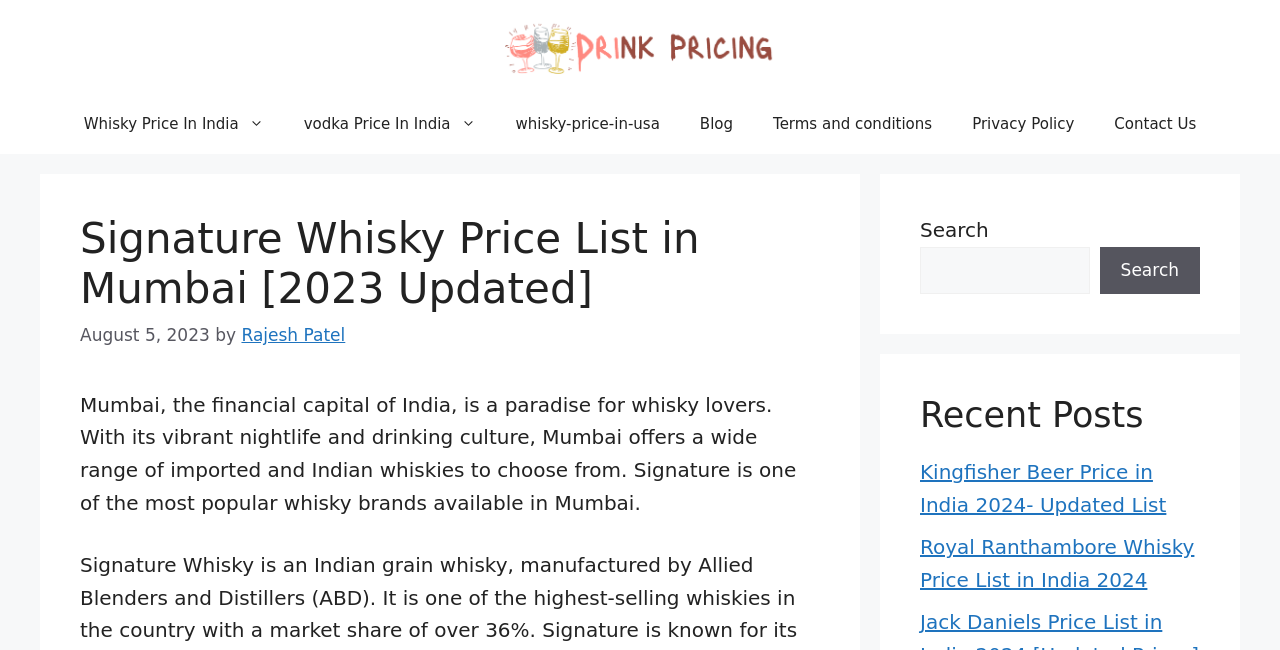Given the description: "Terms and conditions", determine the bounding box coordinates of the UI element. The coordinates should be formatted as four float numbers between 0 and 1, [left, top, right, bottom].

[0.588, 0.145, 0.744, 0.237]